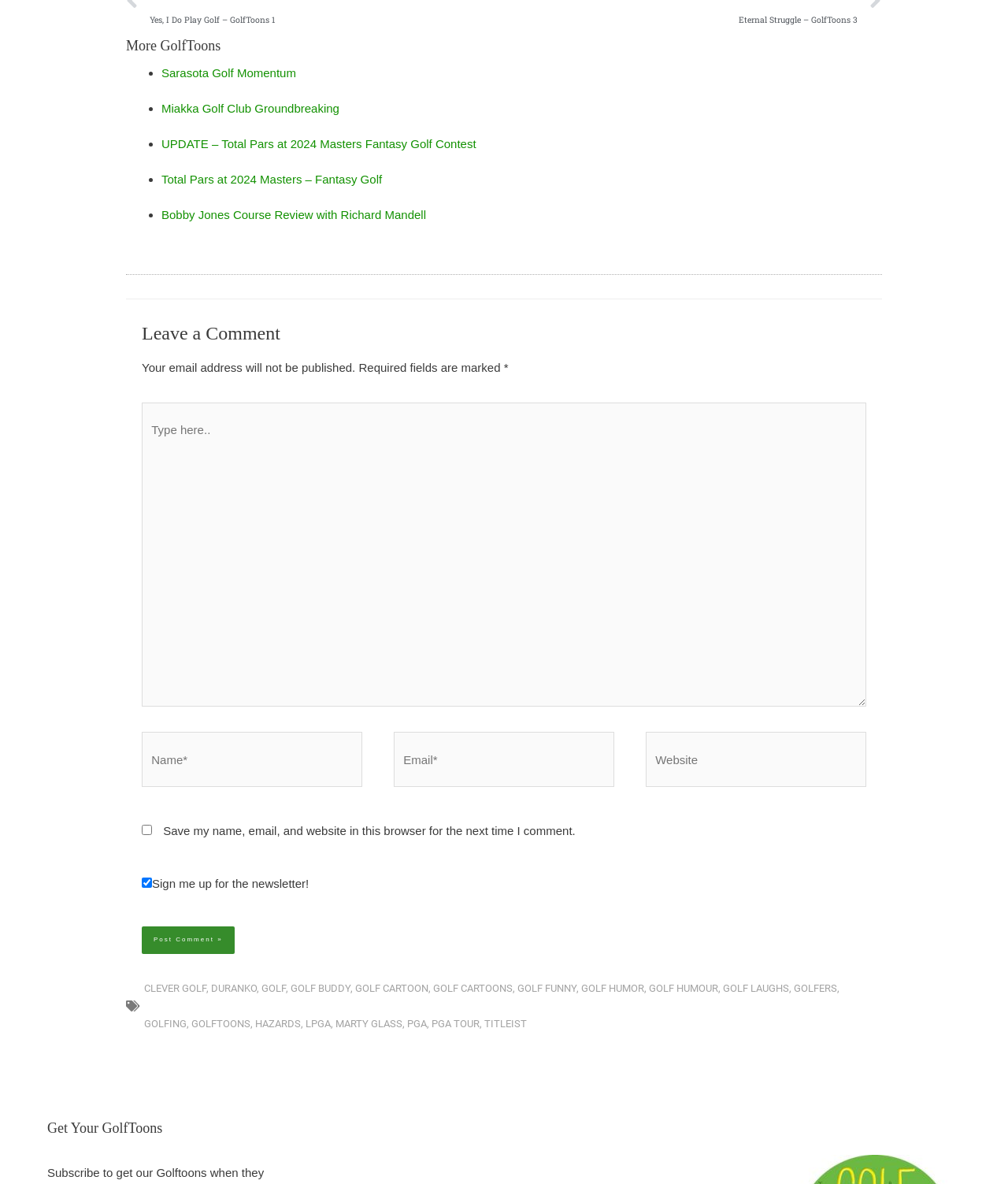What is the main topic of this webpage?
Using the information from the image, answer the question thoroughly.

Based on the various links and headings on the webpage, it appears that the main topic of this webpage is golf. The links include 'Sarasota Golf Momentum', 'Miakka Golf Club Groundbreaking', and 'GOLF CARTOONS', which all relate to golf. Additionally, the heading 'Get Your GolfToons' suggests that the webpage is focused on golf.